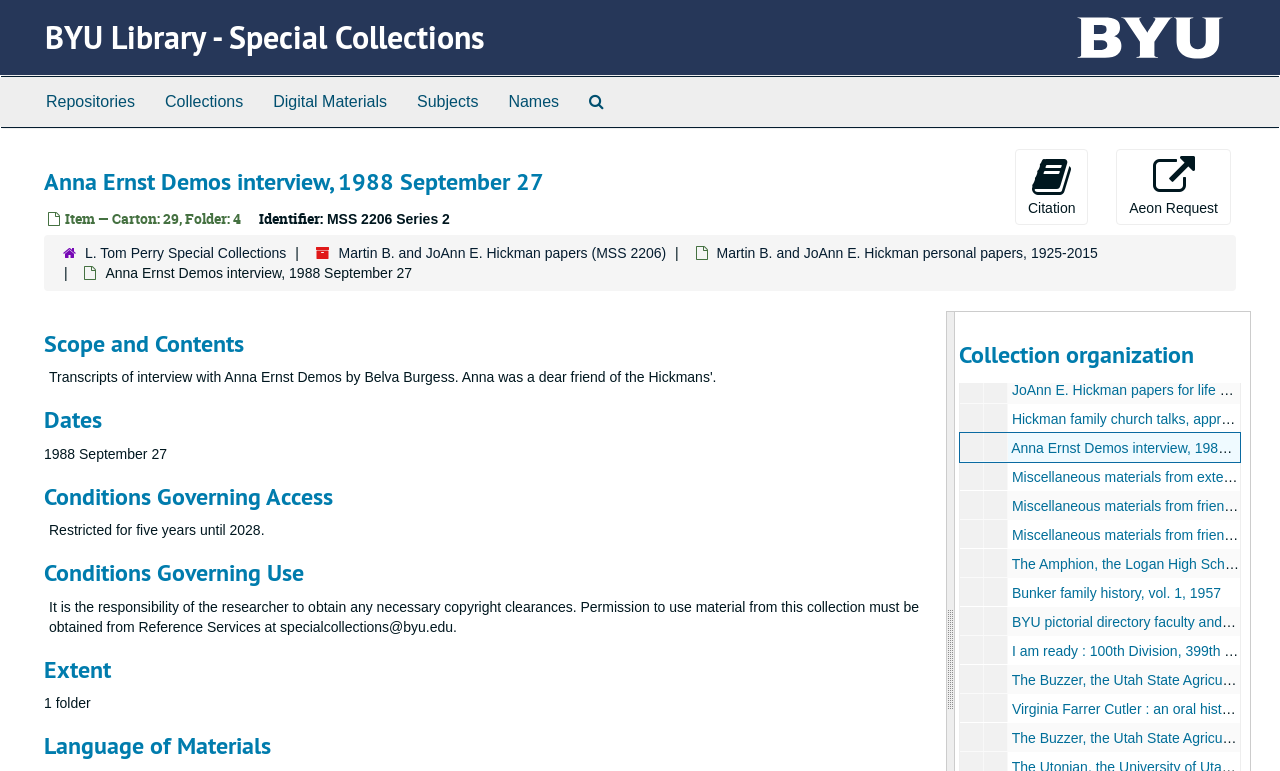Please identify the bounding box coordinates of the clickable area that will allow you to execute the instruction: "Click on the 'Martin B. Hickman student notebook, 1952' link".

[0.79, 0.12, 0.997, 0.141]